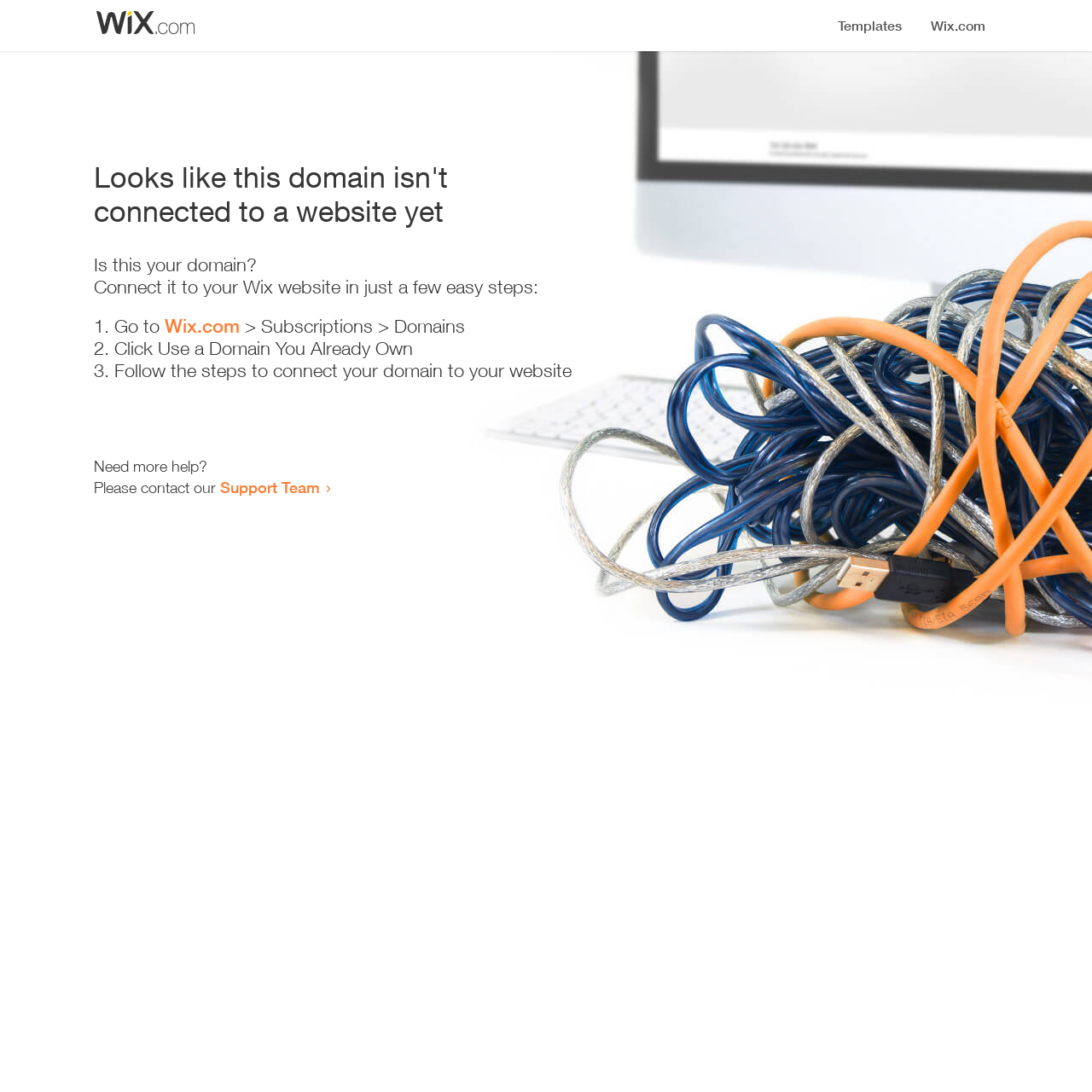Locate the bounding box for the described UI element: "Wix.com". Ensure the coordinates are four float numbers between 0 and 1, formatted as [left, top, right, bottom].

[0.151, 0.288, 0.22, 0.309]